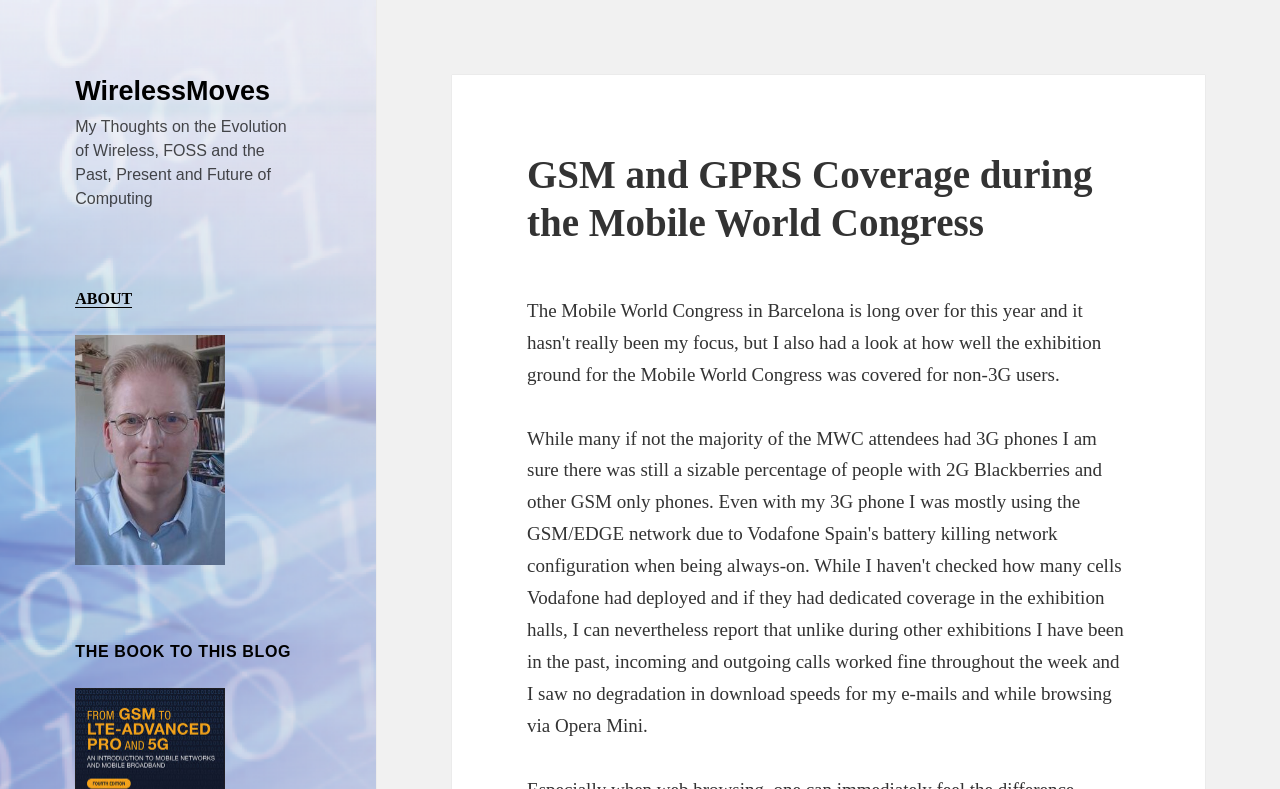What is the category of the blog post?
Based on the image, answer the question with a single word or brief phrase.

THE BOOK TO THIS BLOG